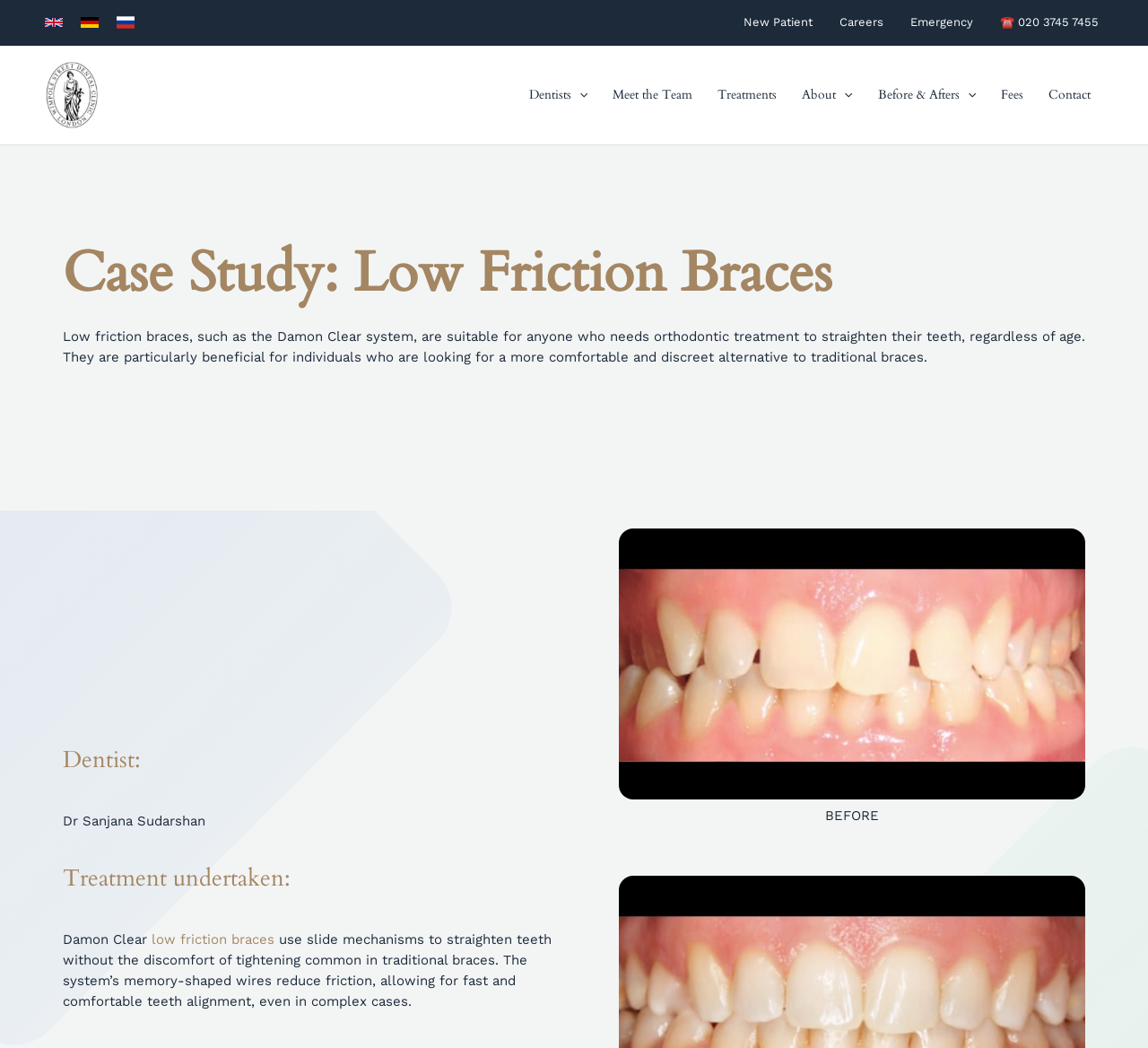Please identify the bounding box coordinates of the area I need to click to accomplish the following instruction: "Click on New Patient link".

[0.636, 0.0, 0.72, 0.043]